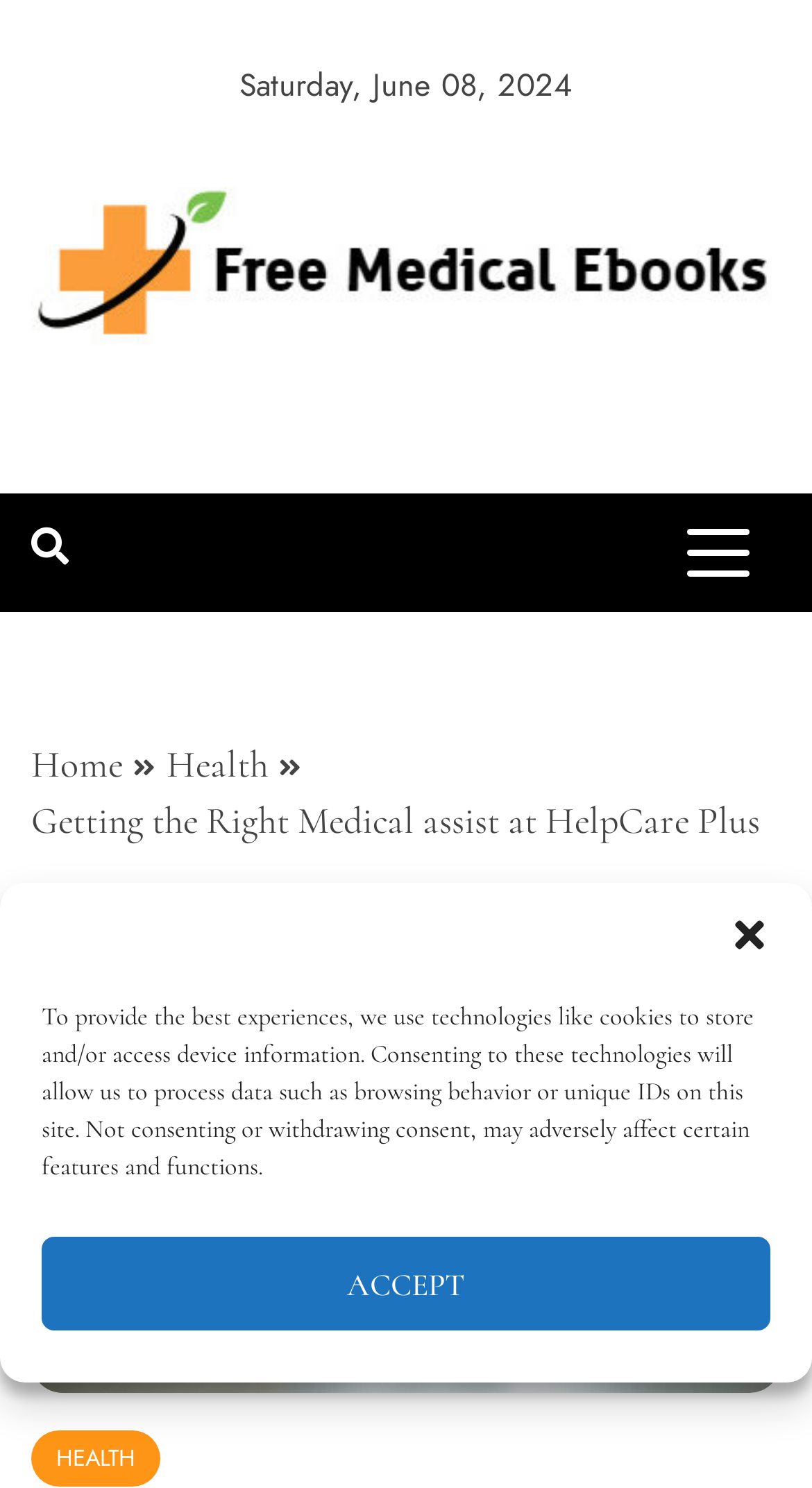What is the image at the bottom of the webpage?
Analyze the image and deliver a detailed answer to the question.

I found the image by looking at the element with the role 'image' and the text 'Getting the Right Medical assist at HelpCare Plus', which is located at the bottom of the webpage and has a link to 'HEALTH'.